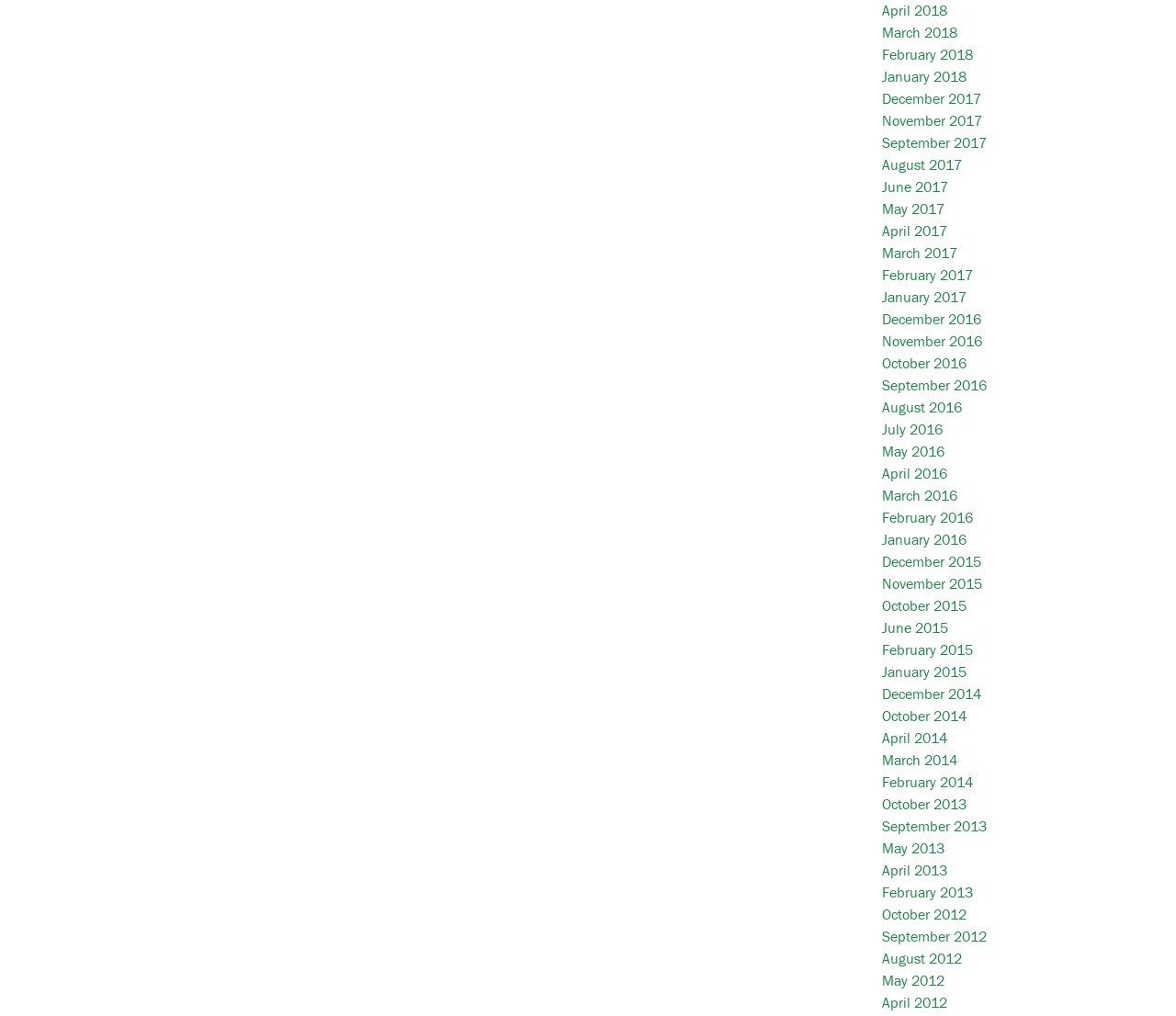What is the common x-coordinate of all the links?
Please provide a detailed answer to the question.

I analyzed the bounding box coordinates of each link on the webpage and found that they all share the same x-coordinate, which is 0.75.